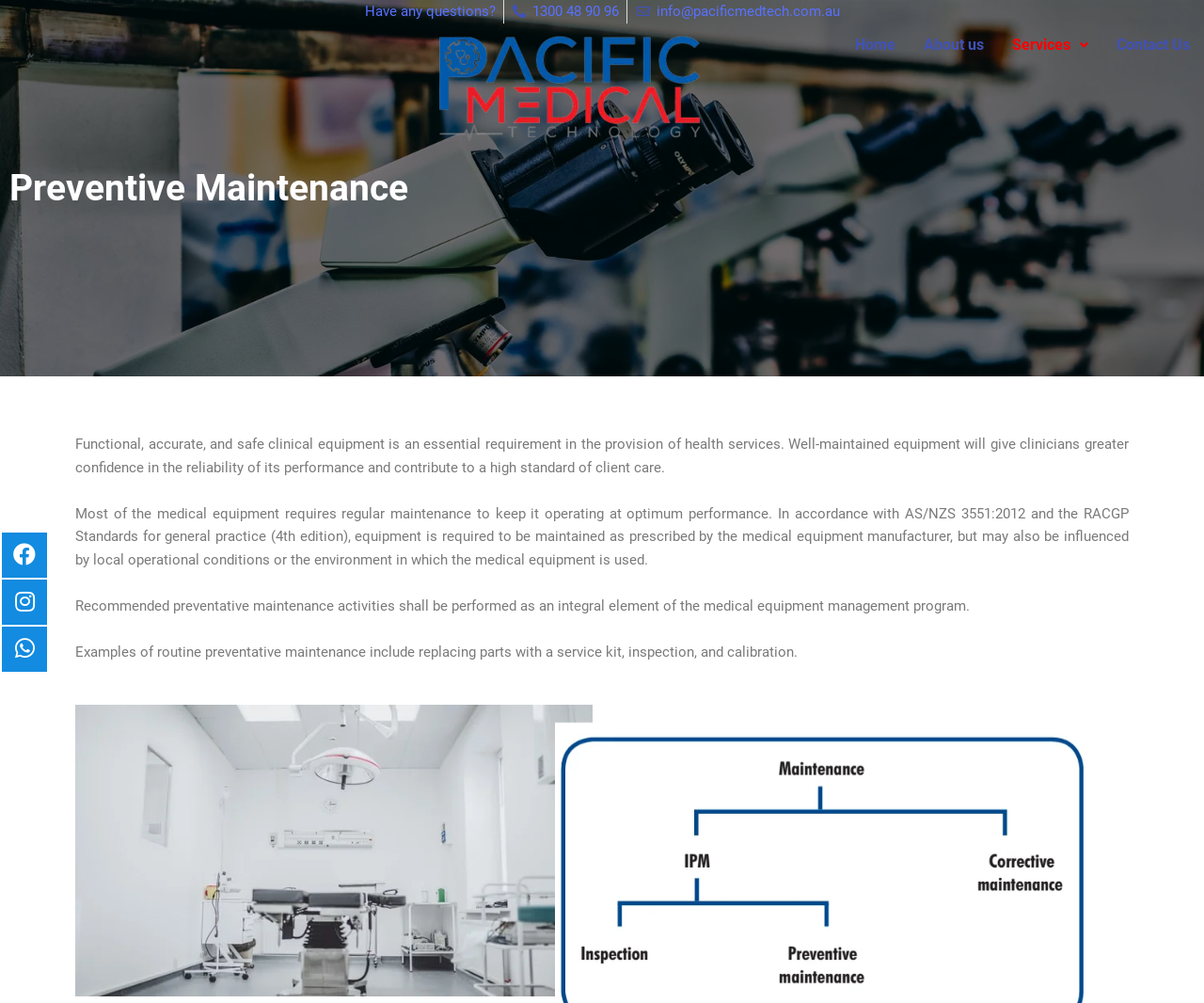Please determine the bounding box coordinates of the clickable area required to carry out the following instruction: "Send an email through the 'info@pacificmedtech.com.au' link". The coordinates must be four float numbers between 0 and 1, represented as [left, top, right, bottom].

[0.527, 0.0, 0.697, 0.023]